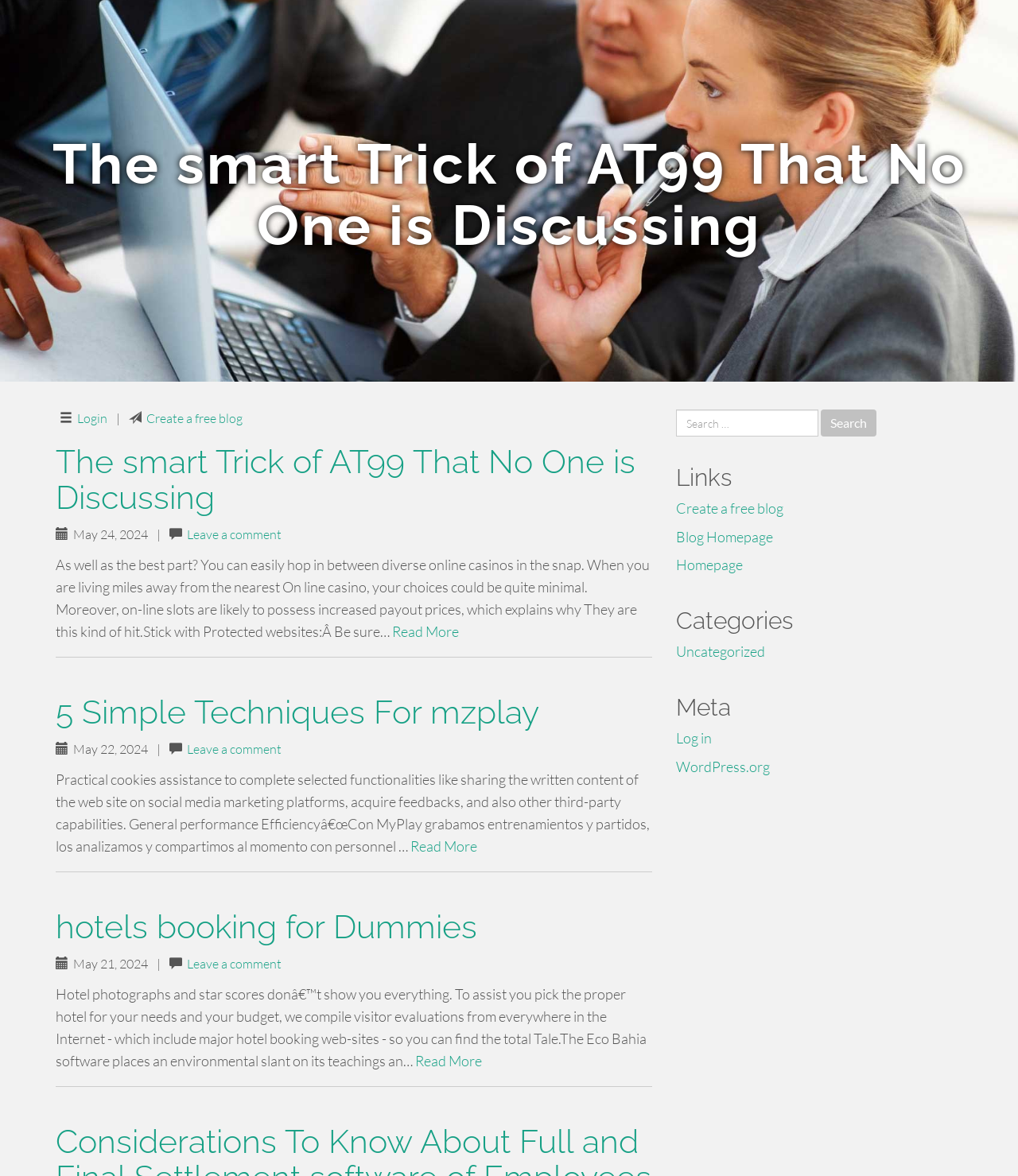Specify the bounding box coordinates of the element's area that should be clicked to execute the given instruction: "Leave a comment on the article". The coordinates should be four float numbers between 0 and 1, i.e., [left, top, right, bottom].

[0.184, 0.448, 0.277, 0.461]